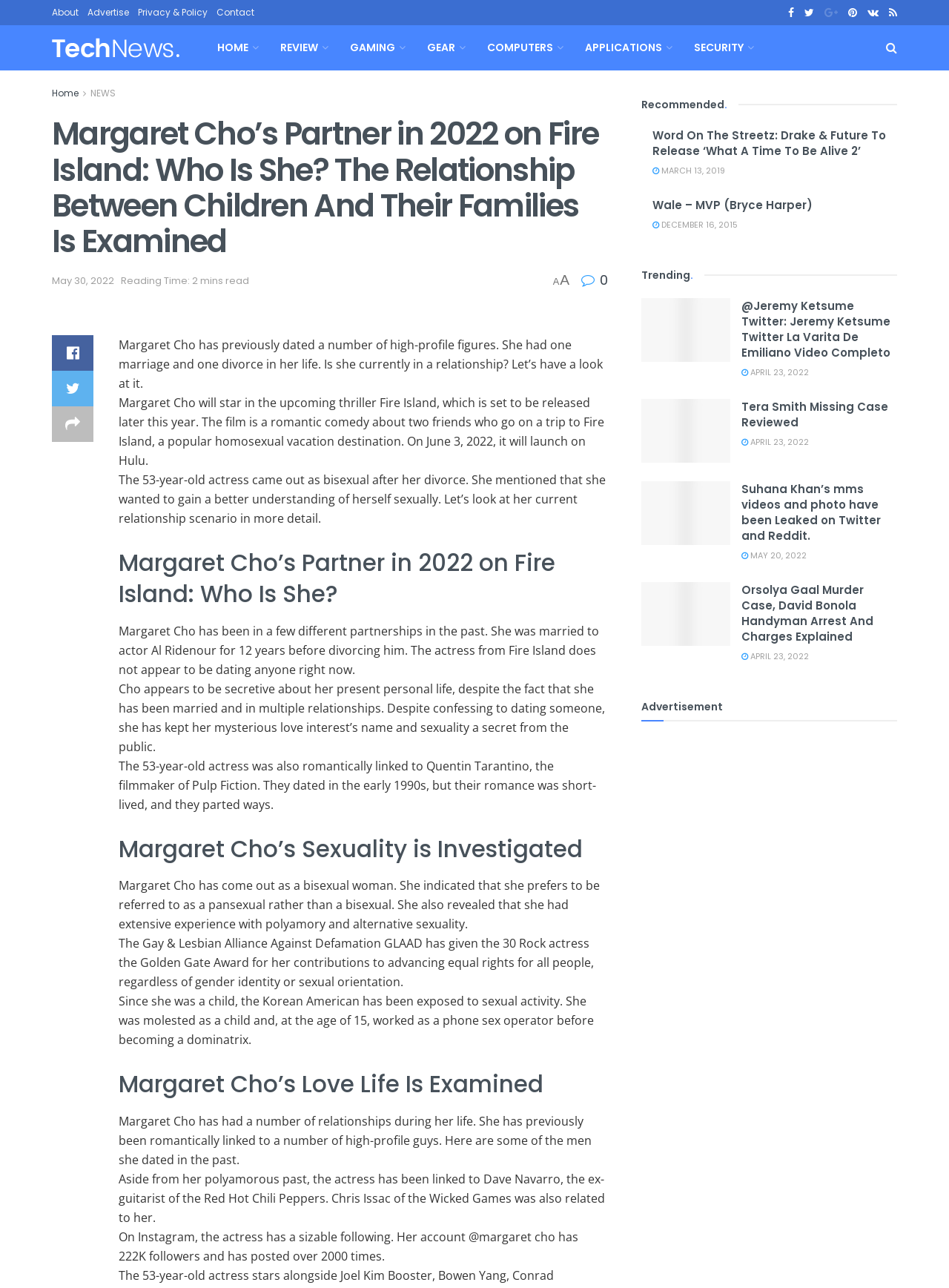How many followers does Margaret Cho have on Instagram?
Respond to the question with a well-detailed and thorough answer.

The webpage mentions that Margaret Cho has a sizable following on Instagram, with 222K followers, as stated in the paragraph 'On Instagram, the actress has a sizable following. Her account @margaret cho has 222K followers and has posted over 2000 times.'